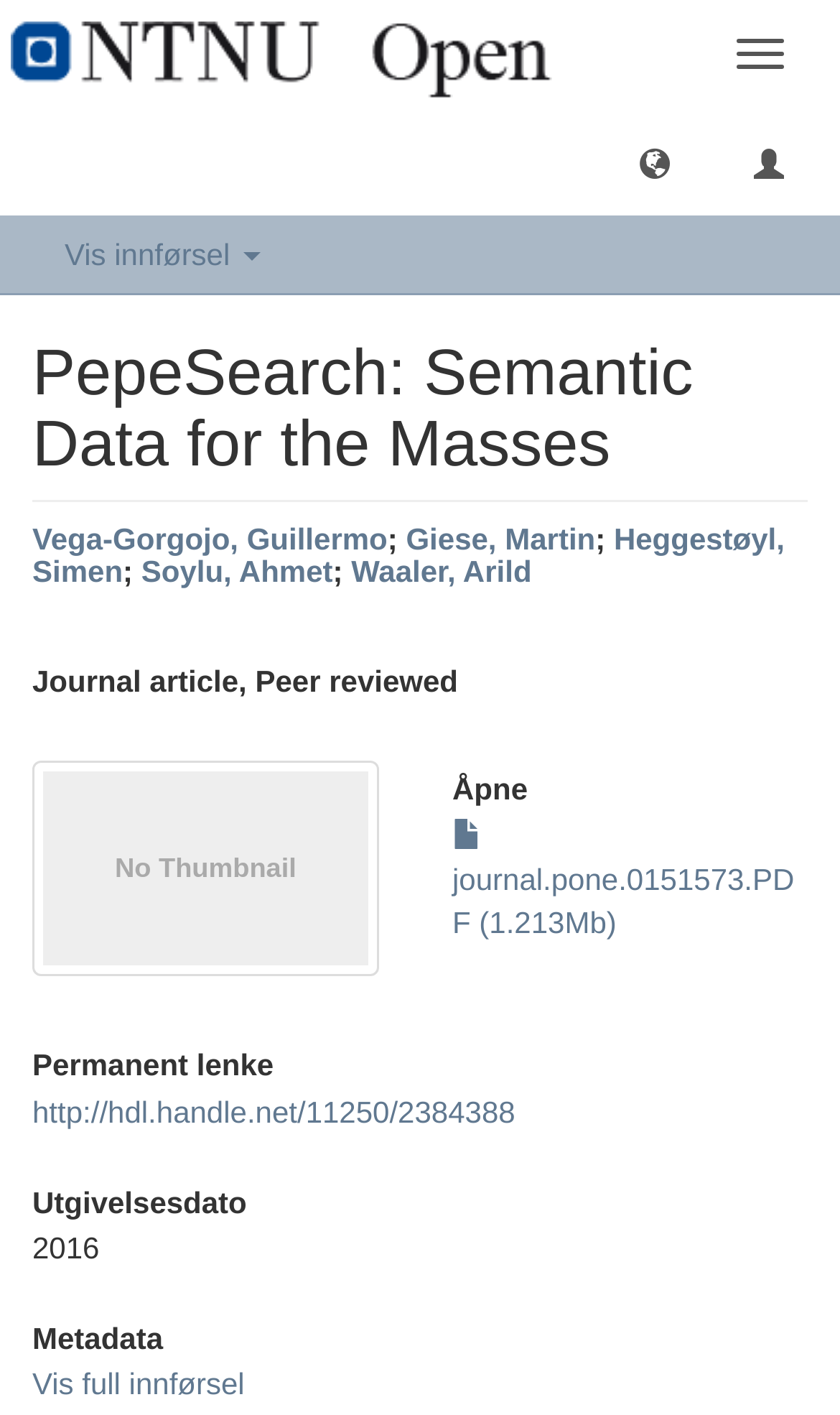Based on the element description: "http://hdl.handle.net/11250/2384388", identify the bounding box coordinates for this UI element. The coordinates must be four float numbers between 0 and 1, listed as [left, top, right, bottom].

[0.038, 0.773, 0.613, 0.797]